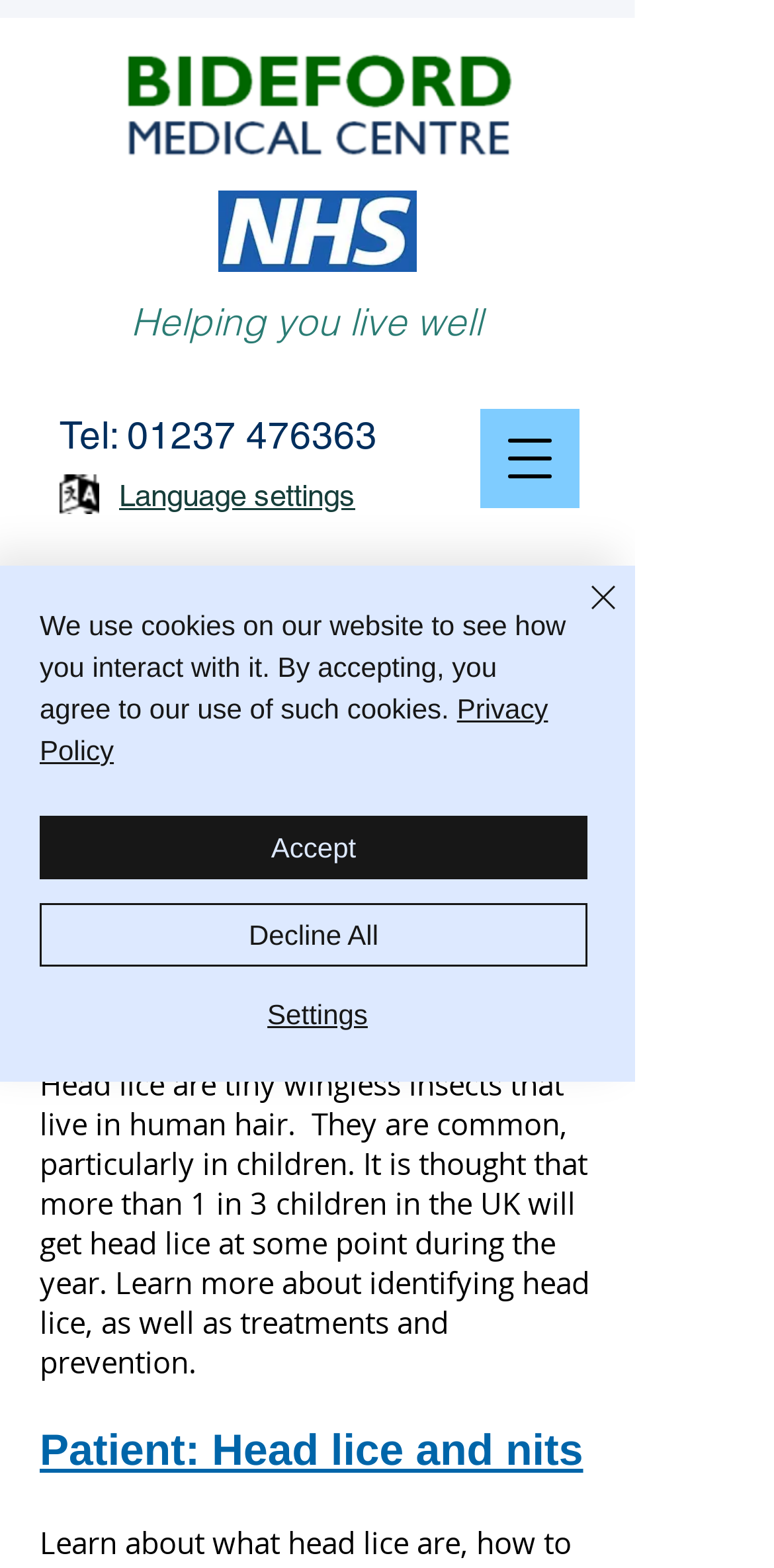Extract the bounding box of the UI element described as: "NHS Choices: Head lice".

[0.051, 0.617, 0.688, 0.649]